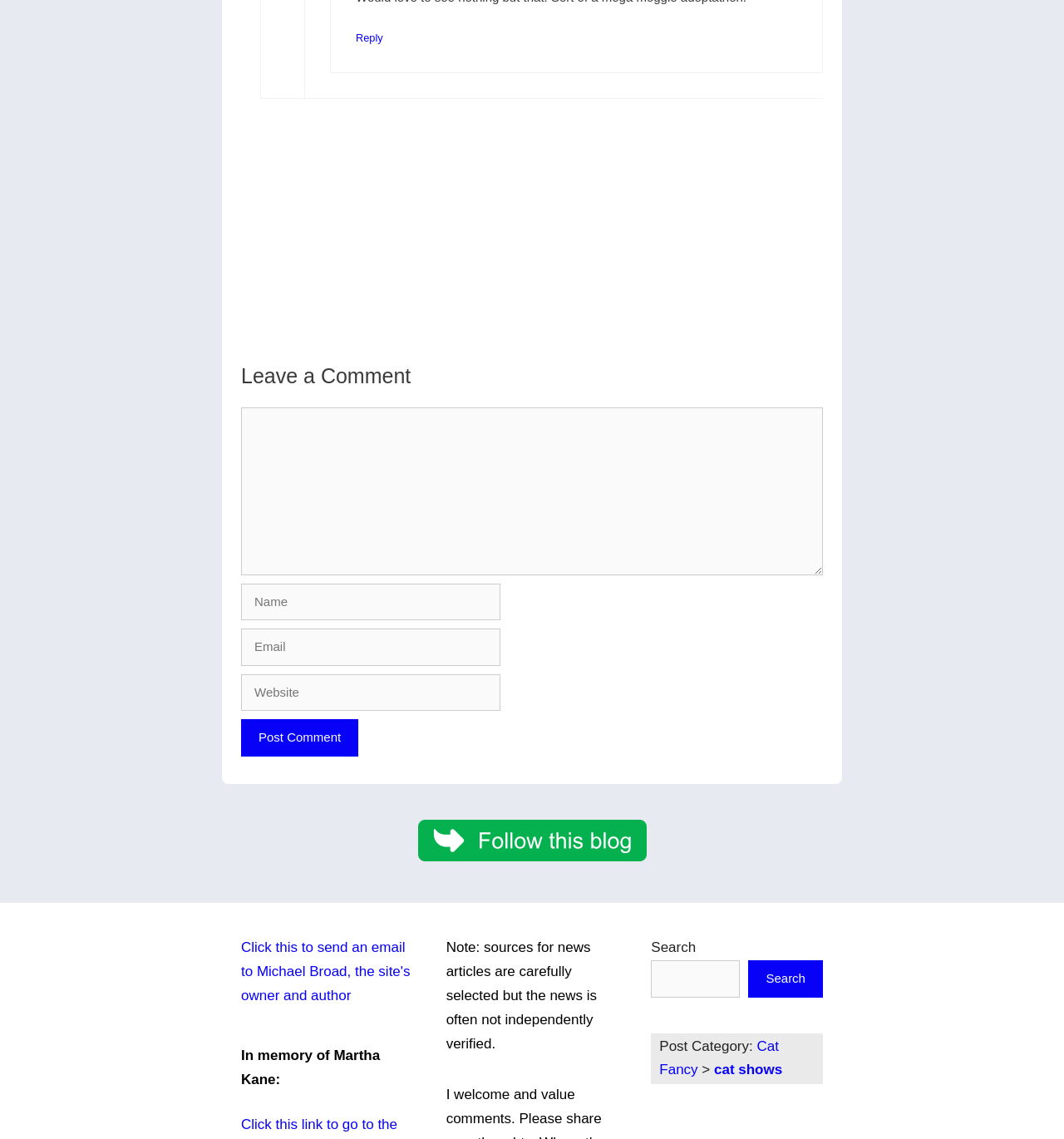Locate the bounding box coordinates of the element you need to click to accomplish the task described by this instruction: "Reply to Dee".

[0.334, 0.027, 0.36, 0.038]